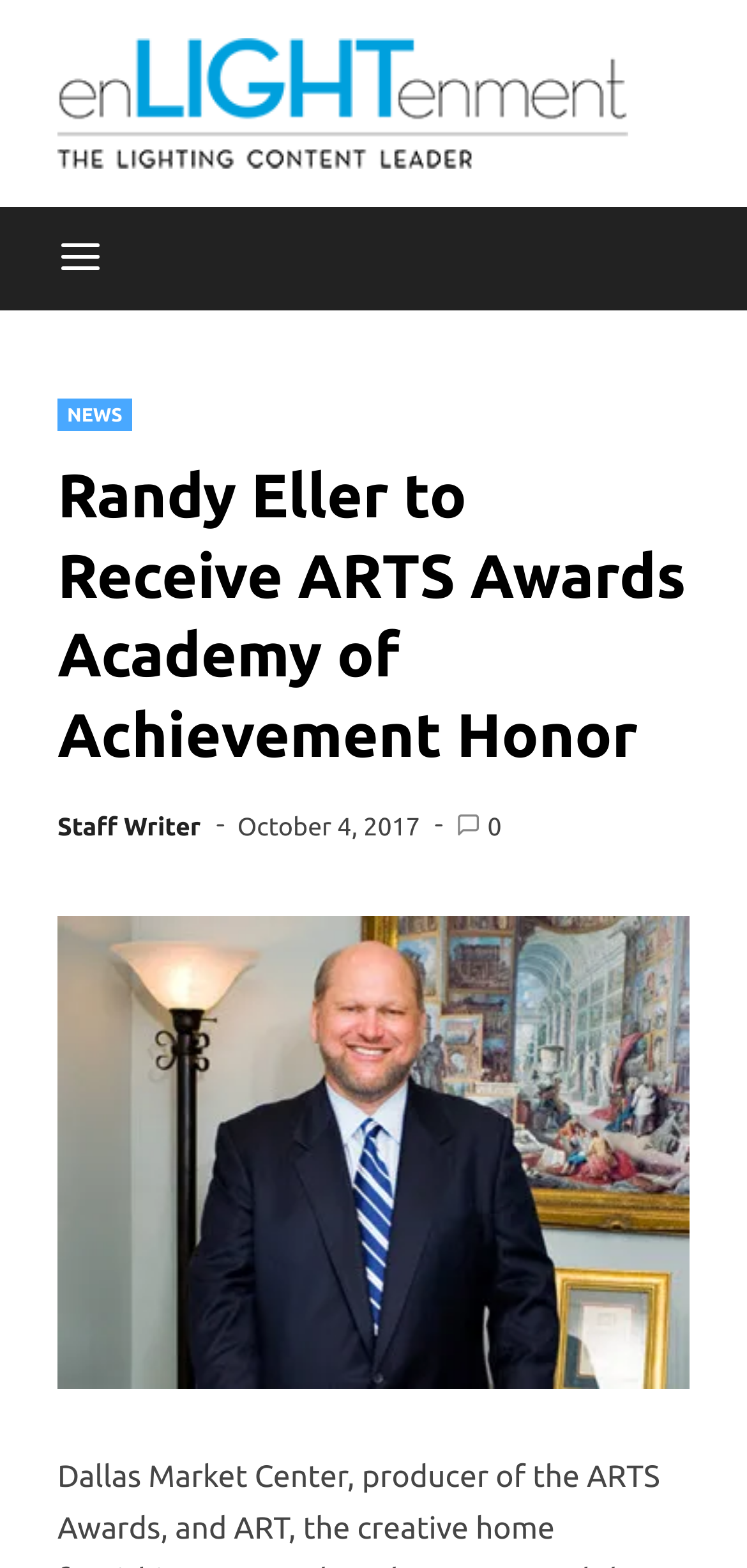Predict the bounding box of the UI element that fits this description: "October 4, 2017".

[0.318, 0.519, 0.562, 0.536]